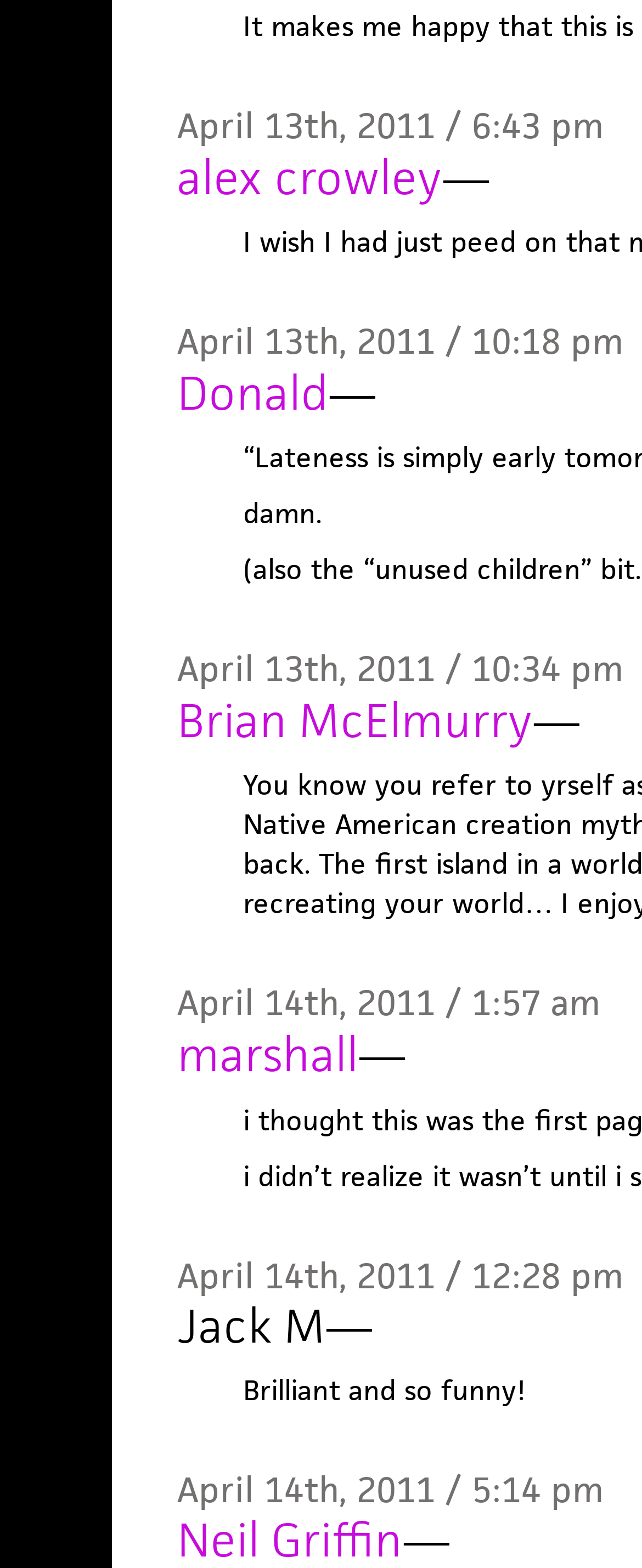Identify the bounding box coordinates of the region that should be clicked to execute the following instruction: "view post from April 14th, 2011 / 1:57 am".

[0.276, 0.626, 0.935, 0.654]